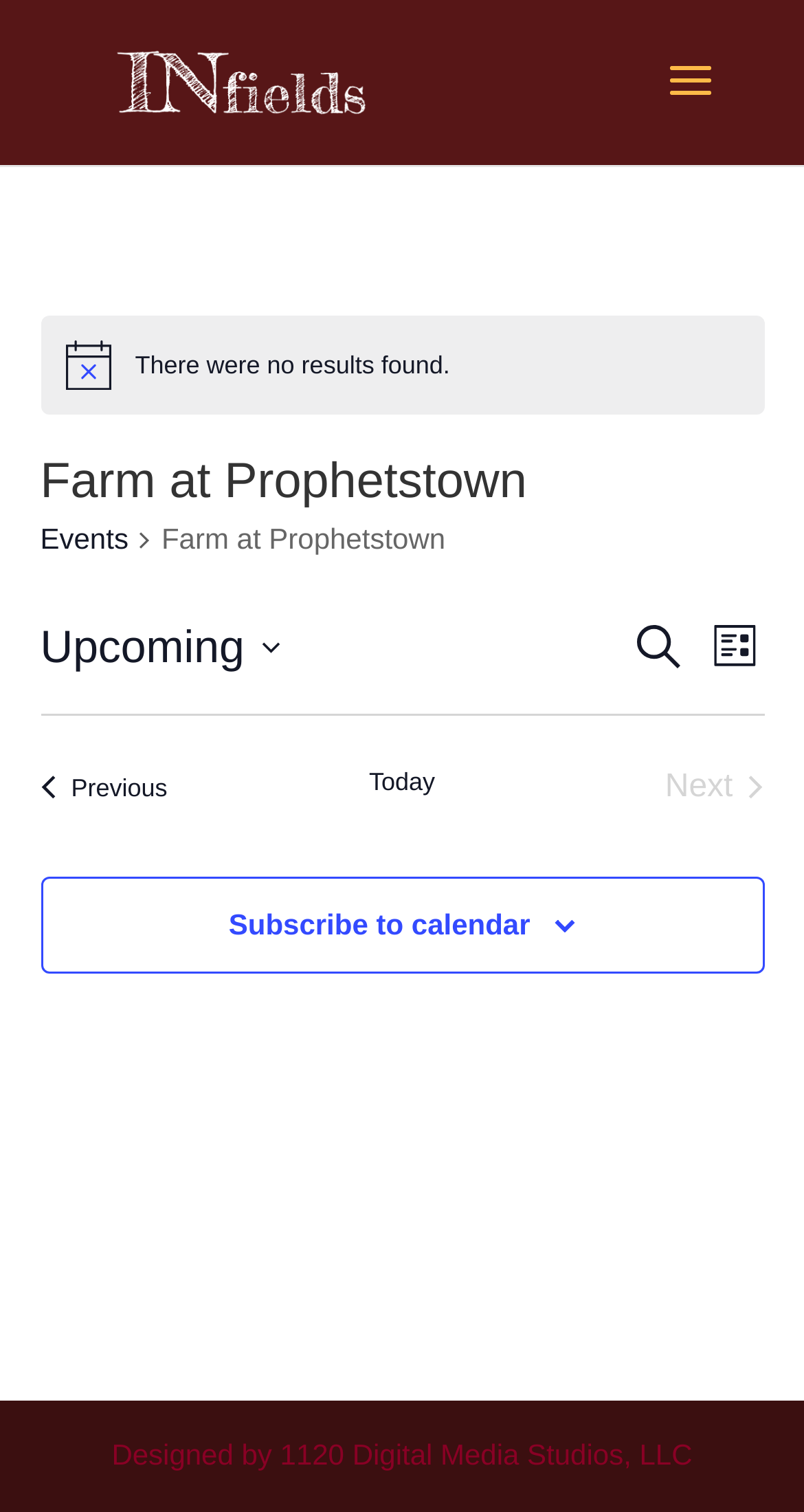What is the name of the farm?
Please provide a comprehensive answer to the question based on the webpage screenshot.

The name of the farm can be found in the heading element 'Farm at Prophetstown' which is located at the top of the webpage.